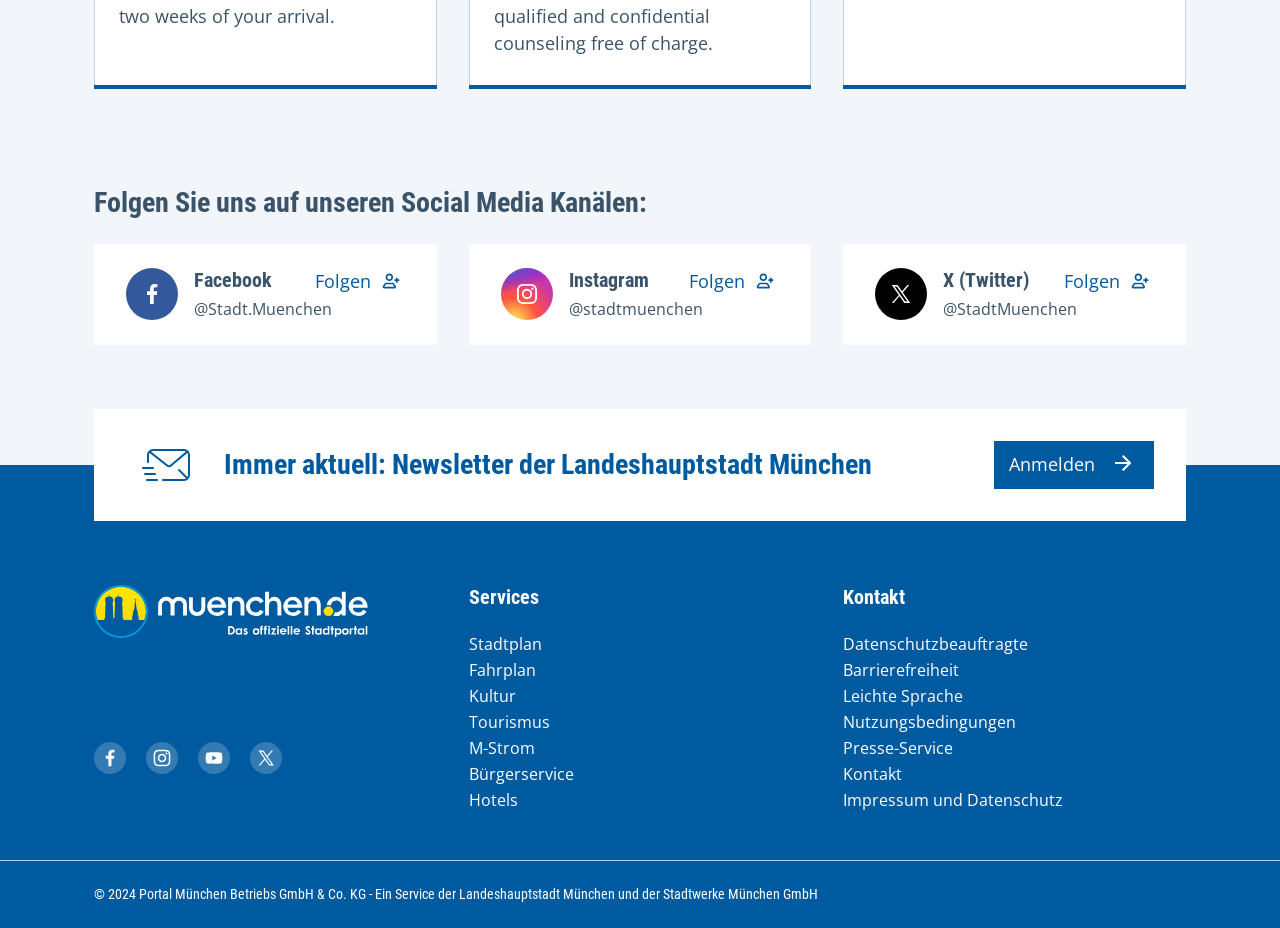Please examine the image and answer the question with a detailed explanation:
What is the social media platform with a logo of 'X'?

I found the link 'Logo X (Twitter) X (Twitter) @StadtMuenchen Folgen' with an image 'Logo X (Twitter)' and a heading 'X (Twitter)'. This indicates that the social media platform with a logo of 'X' is Twitter.